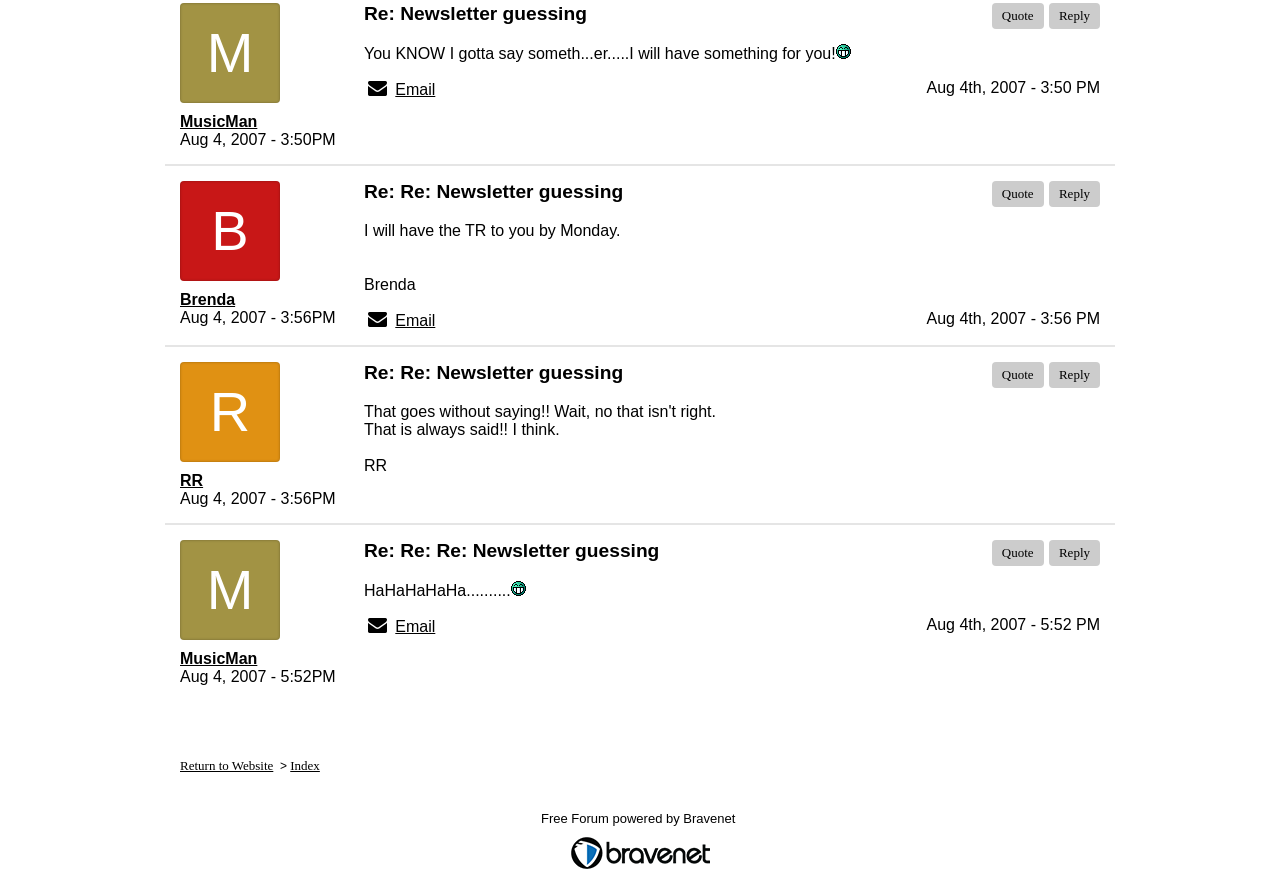Predict the bounding box of the UI element that fits this description: "parent_node: SEARCH name="s"".

None